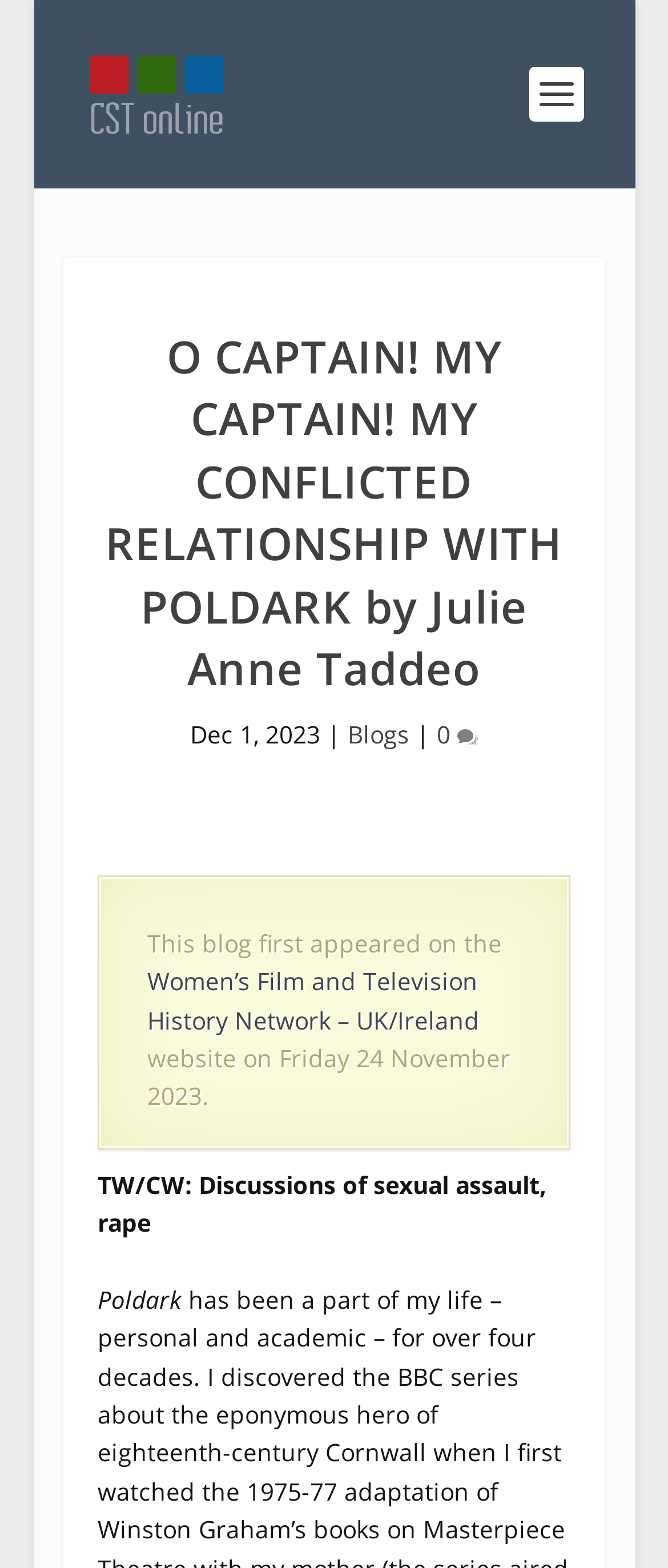Identify and provide the text of the main header on the webpage.

O CAPTAIN! MY CAPTAIN! MY CONFLICTED RELATIONSHIP WITH POLDARK by Julie Anne Taddeo